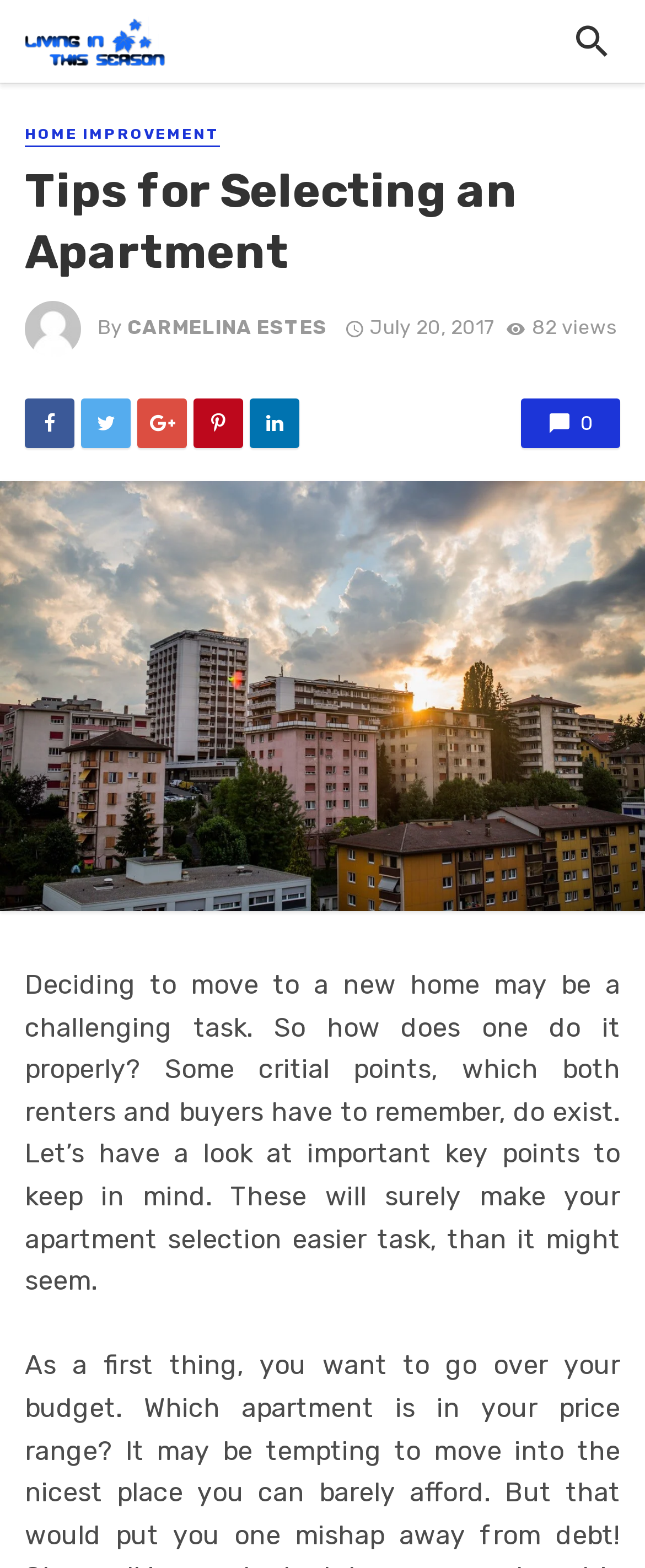Determine the bounding box coordinates of the UI element described by: "Carmelina Estes".

[0.197, 0.202, 0.508, 0.216]